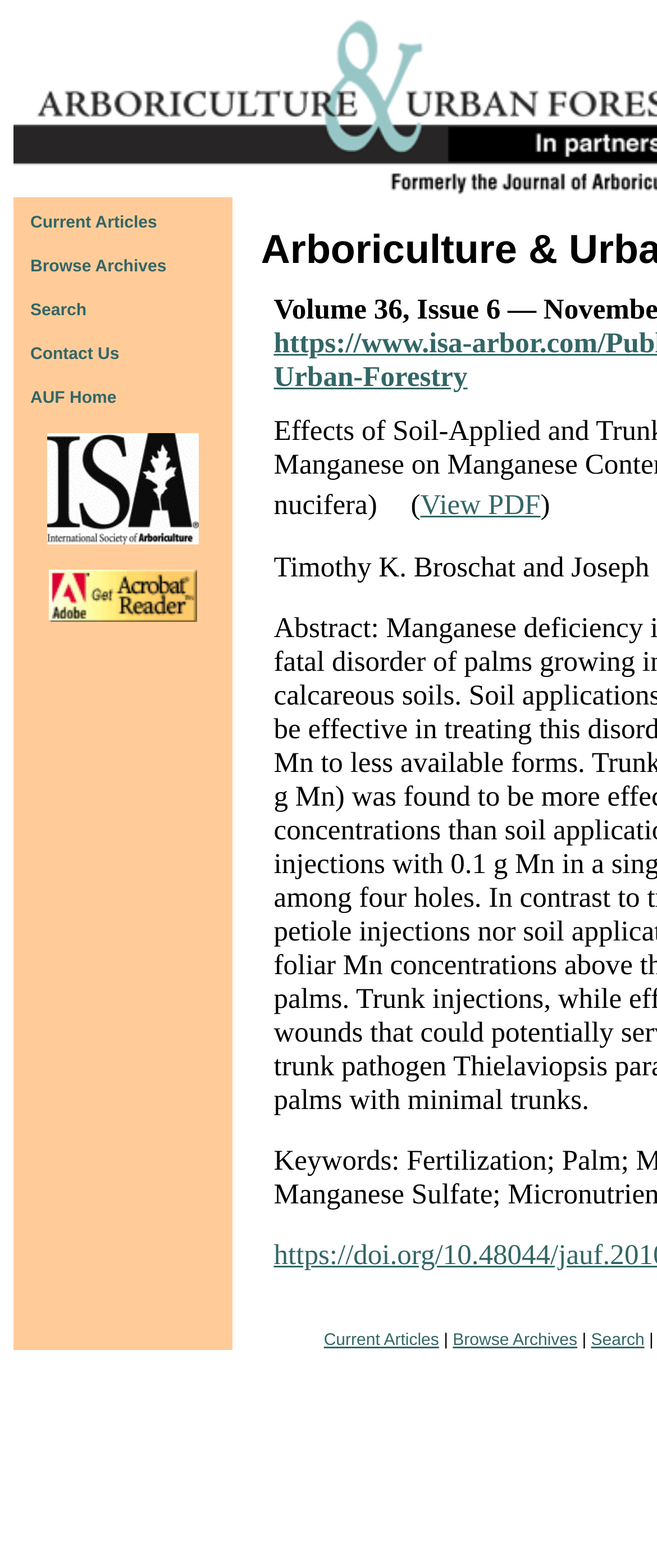Detail the various sections and features present on the webpage.

The webpage is about Arboriculture & Urban Forestry Online, specifically featuring a full-text article from 2002 onward. The article's title is "Effects of Soil-Applied and Trunk and Petiole-Injected Manganese on Manganese Content of Coconut Palm (Cocos nucifera)".

At the top of the page, there is a navigation menu with six items: "Current Articles", "Browse Archives", "Search", "Contact Us", "AUF Home", and "ISA Seal". These items are arranged horizontally, with "Current Articles" on the left and "ISA Seal" on the right. Below the "ISA Seal" item, there is an image of the ISA Seal.

Below the navigation menu, there is a prominent link to "Get Acrobat Reader" with an accompanying image. To the right of this link, there is another link to "View PDF".

Further down the page, there are three more links: "Current Articles", "Browse Archives", and "Search". These links are arranged horizontally, with "Current Articles" on the left and "Search" on the right. There is also a vertical separator line between the "Browse Archives" and "Search" links.

The overall structure of the page is divided into sections, with the navigation menu and links at the top, and the article's content below. The layout is organized and easy to navigate, with clear headings and concise text.